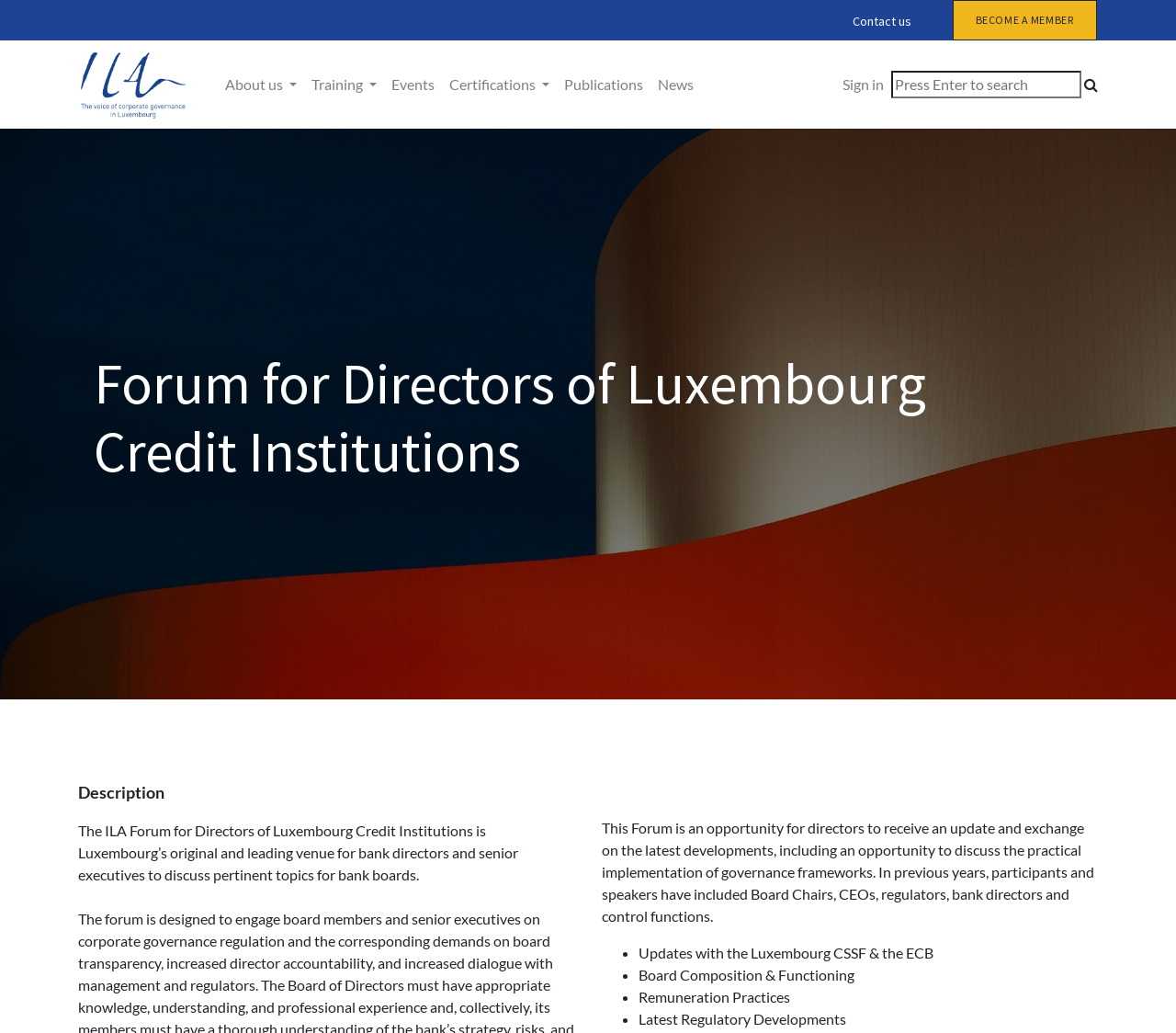What is the name of the institution whose logo is displayed on the webpage?
Using the visual information from the image, give a one-word or short-phrase answer.

ILA